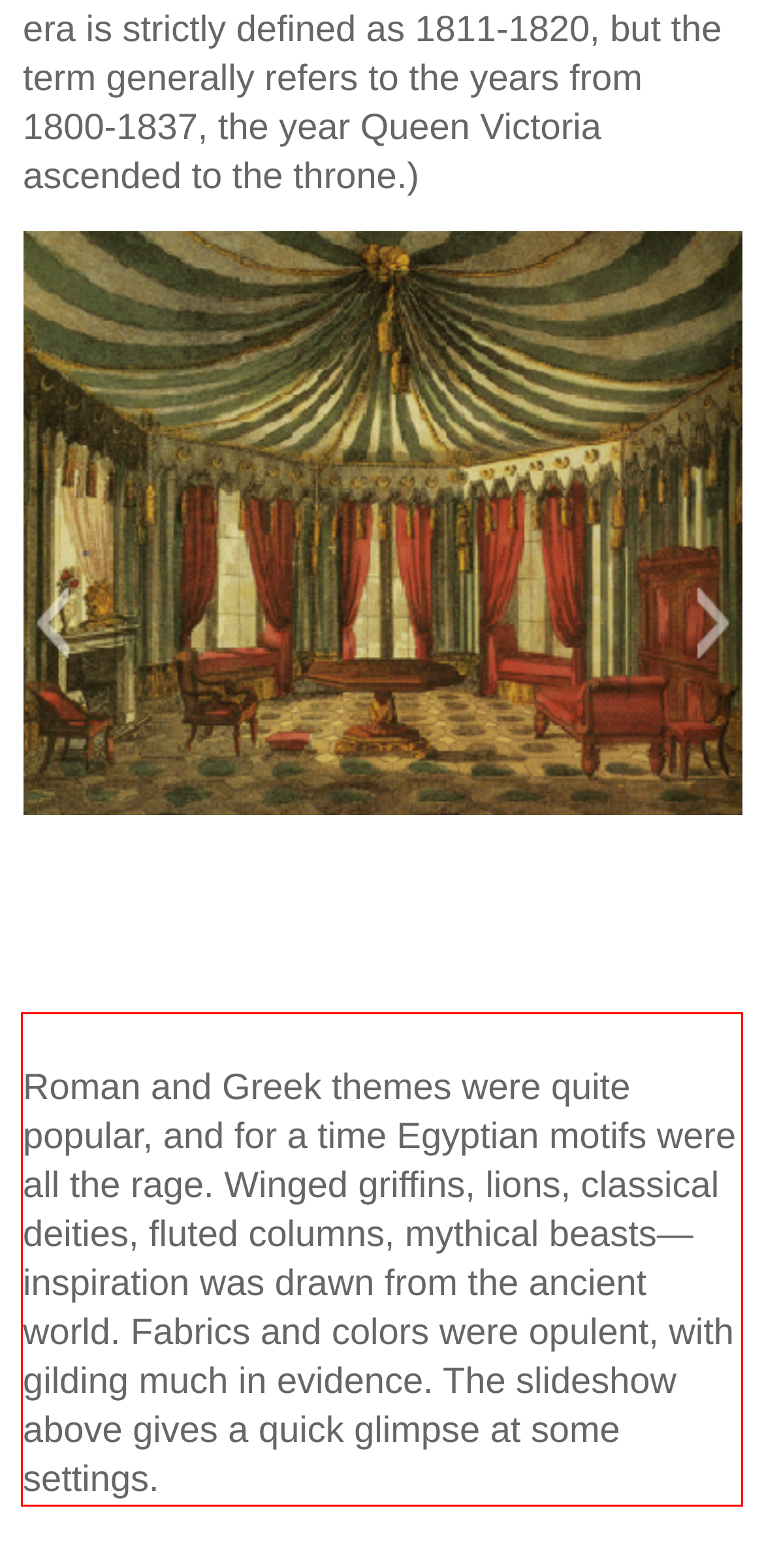There is a screenshot of a webpage with a red bounding box around a UI element. Please use OCR to extract the text within the red bounding box.

Roman and Greek themes were quite popular, and for a time Egyptian motifs were all the rage. Winged griffins, lions, classical deities, fluted columns, mythical beasts—inspiration was drawn from the ancient world. Fabrics and colors were opulent, with gilding much in evidence. The slideshow above gives a quick glimpse at some settings.